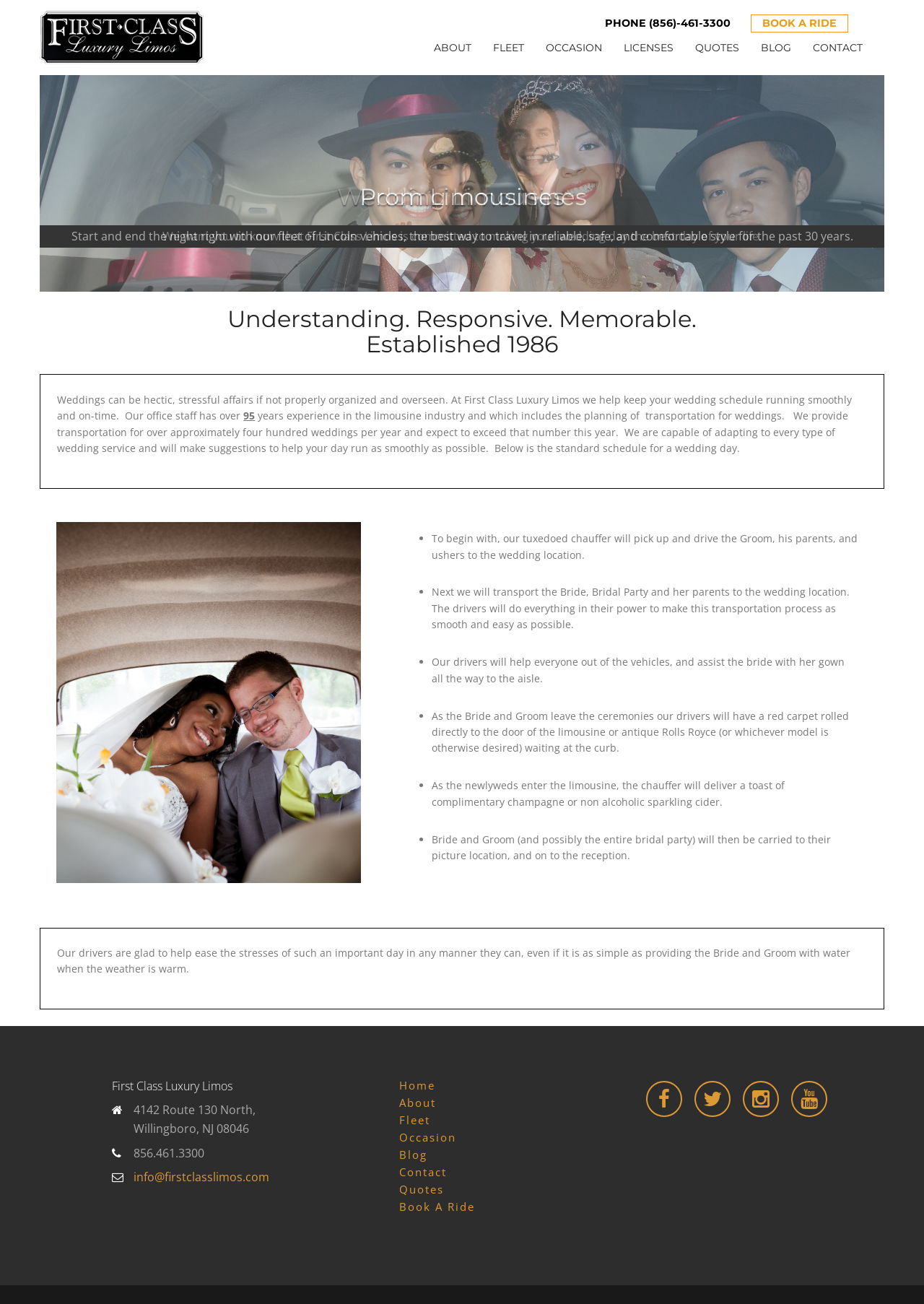Please specify the bounding box coordinates of the clickable region necessary for completing the following instruction: "Click the 'CONTACT' link". The coordinates must consist of four float numbers between 0 and 1, i.e., [left, top, right, bottom].

[0.868, 0.025, 0.945, 0.049]